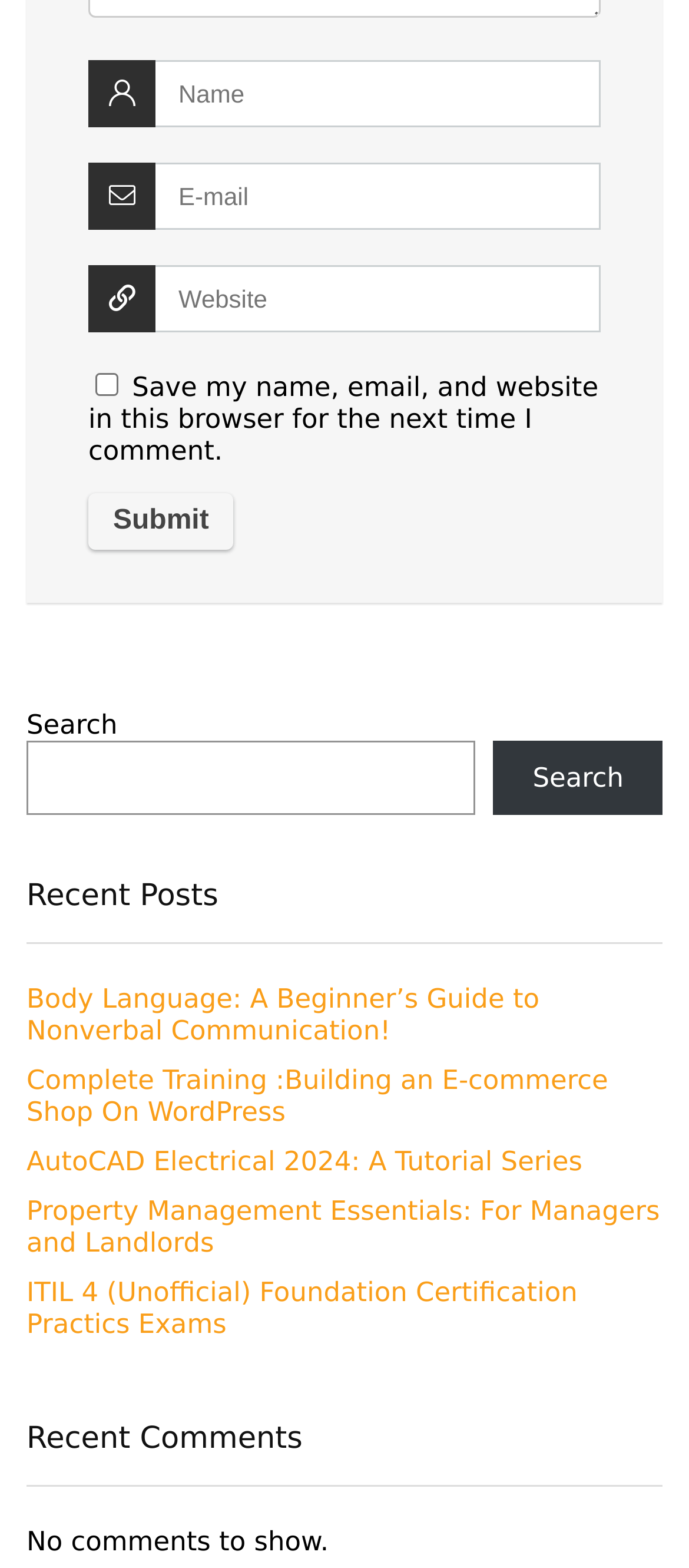How many recent posts are listed?
Refer to the image and give a detailed answer to the query.

The webpage lists four links with descriptive titles, which are labeled as 'Recent Posts'. These links are 'Body Language: A Beginner’s Guide to Nonverbal Communication!', 'Complete Training :Building an E-commerce Shop On WordPress', 'AutoCAD Electrical 2024: A Tutorial Series', and 'Property Management Essentials: For Managers and Landlords'.